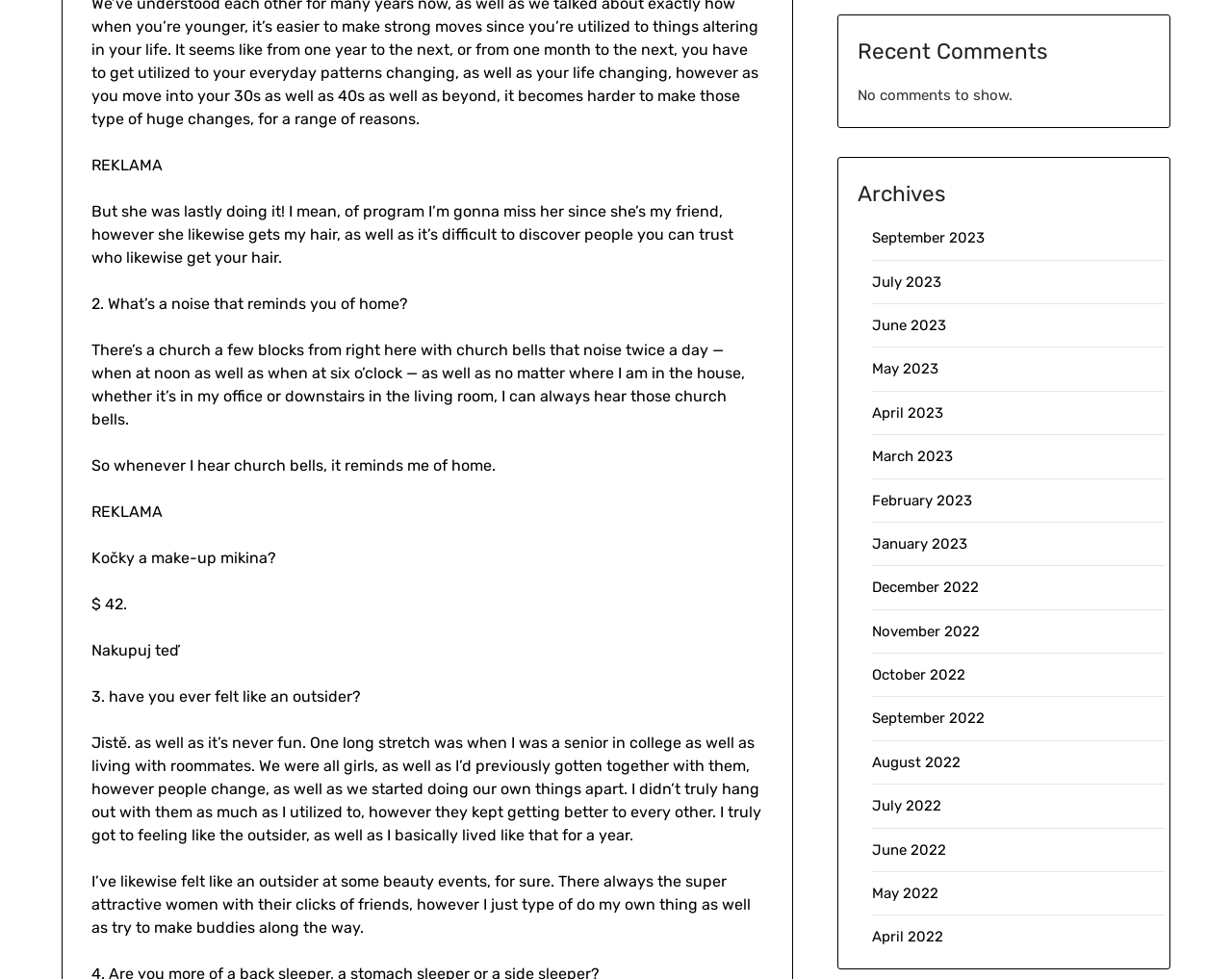From the given element description: "March 2023", find the bounding box for the UI element. Provide the coordinates as four float numbers between 0 and 1, in the order [left, top, right, bottom].

[0.708, 0.457, 0.774, 0.475]